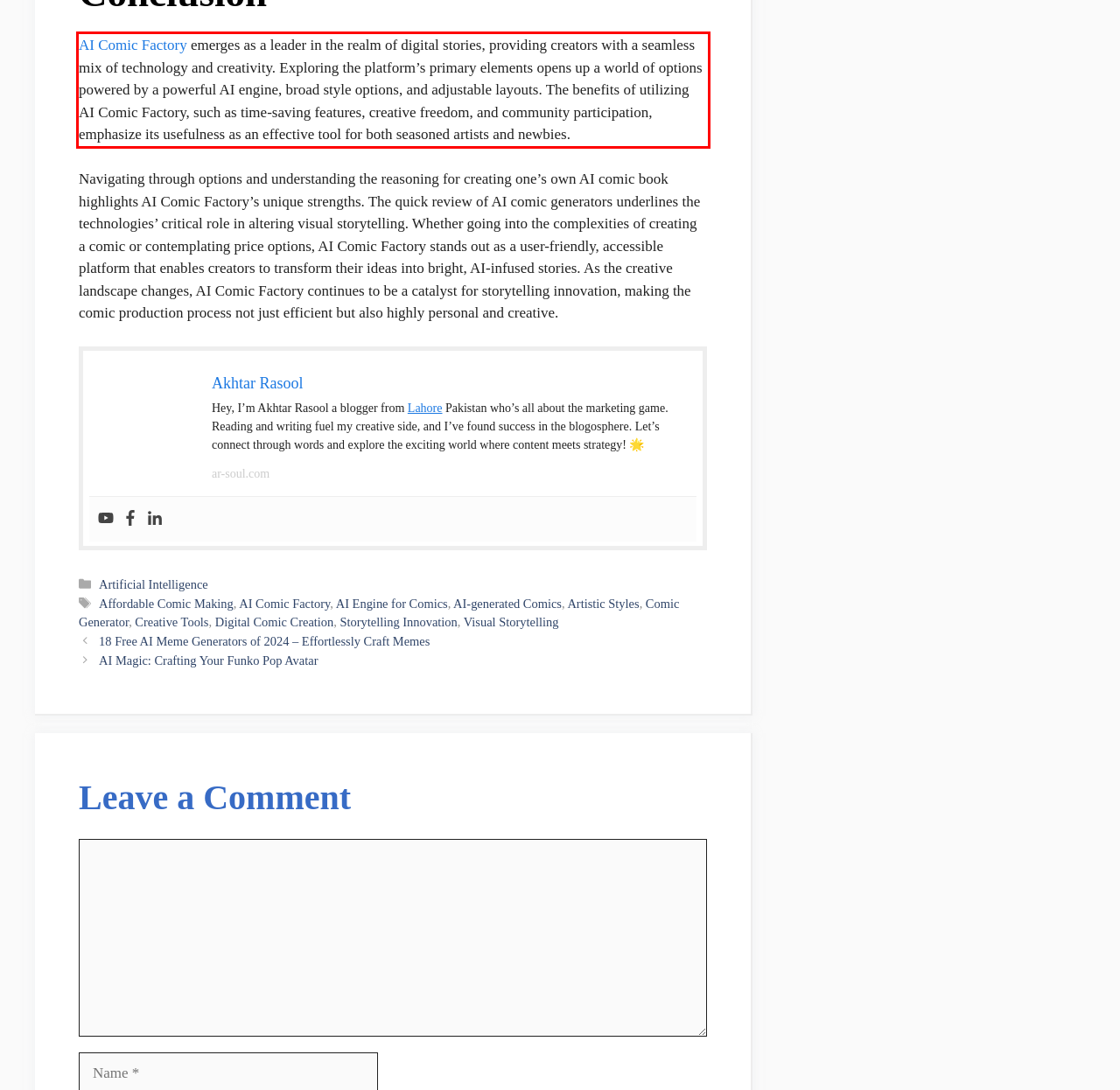Given a screenshot of a webpage containing a red bounding box, perform OCR on the text within this red bounding box and provide the text content.

AI Comic Factory emerges as a leader in the realm of digital stories, providing creators with a seamless mix of technology and creativity. Exploring the platform’s primary elements opens up a world of options powered by a powerful AI engine, broad style options, and adjustable layouts. The benefits of utilizing AI Comic Factory, such as time-saving features, creative freedom, and community participation, emphasize its usefulness as an effective tool for both seasoned artists and newbies.